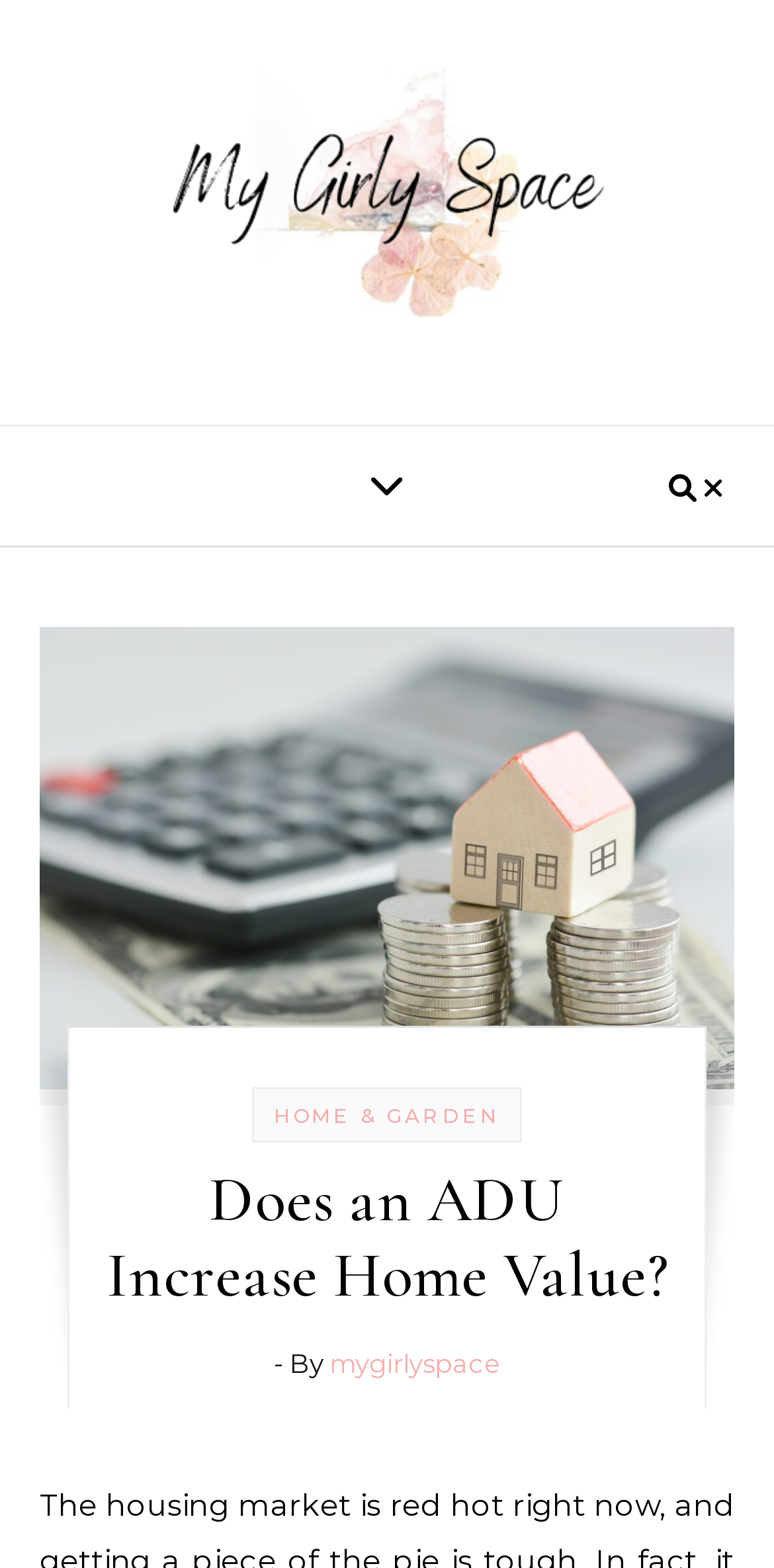Extract the bounding box coordinates for the described element: "HOME & GARDEN". The coordinates should be represented as four float numbers between 0 and 1: [left, top, right, bottom].

[0.354, 0.703, 0.646, 0.72]